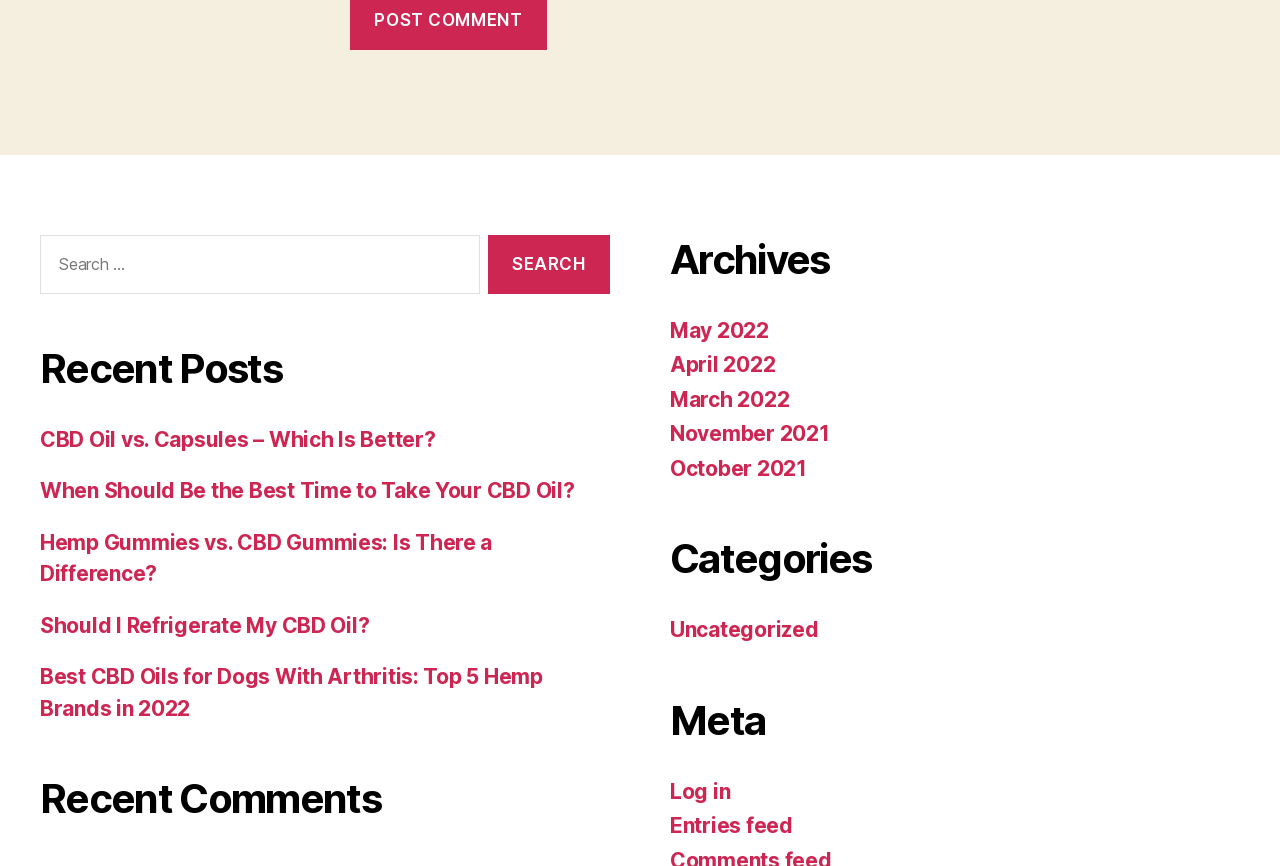Can you specify the bounding box coordinates for the region that should be clicked to fulfill this instruction: "View recent posts".

[0.031, 0.397, 0.477, 0.454]